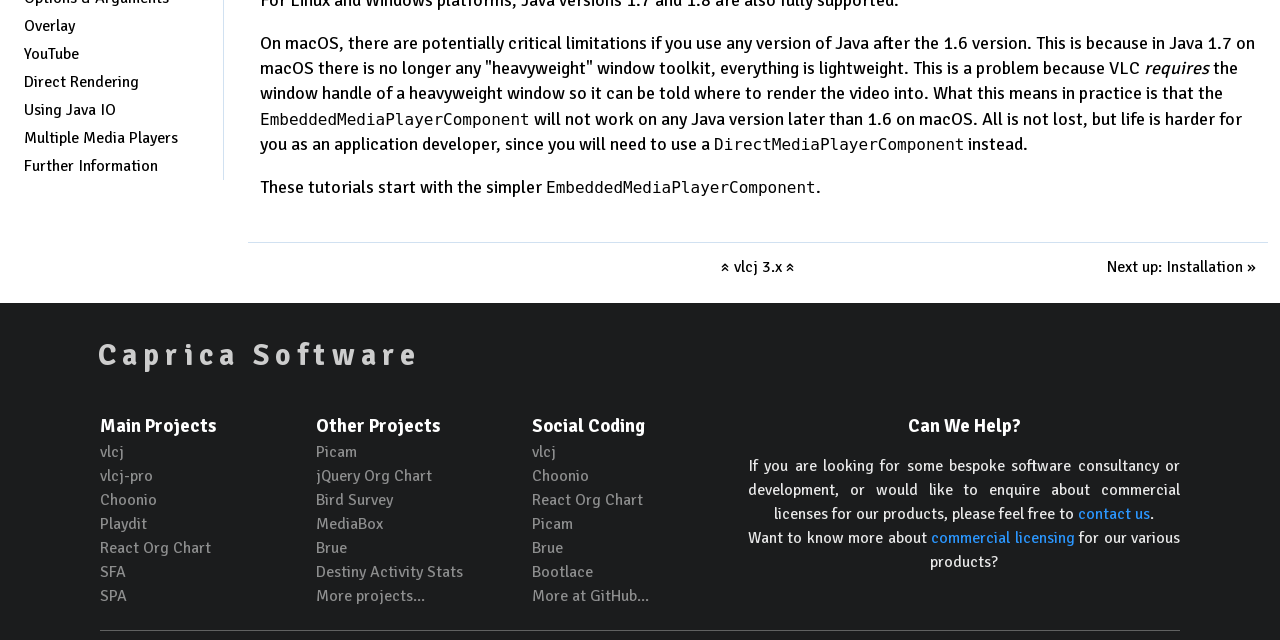Predict the bounding box of the UI element that fits this description: "Brue".

[0.247, 0.841, 0.271, 0.872]